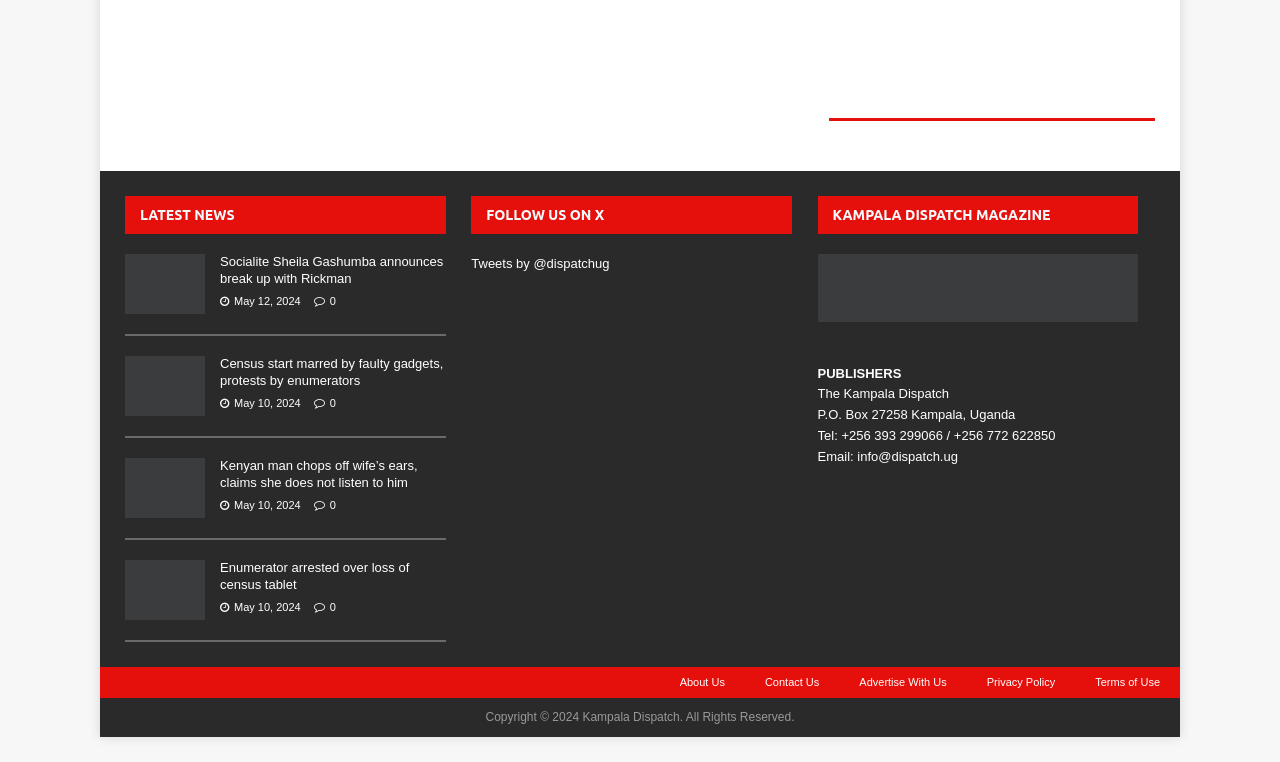Identify the bounding box coordinates of the area that should be clicked in order to complete the given instruction: "View article about Socialite Sheila Gashumba". The bounding box coordinates should be four float numbers between 0 and 1, i.e., [left, top, right, bottom].

[0.098, 0.333, 0.16, 0.412]